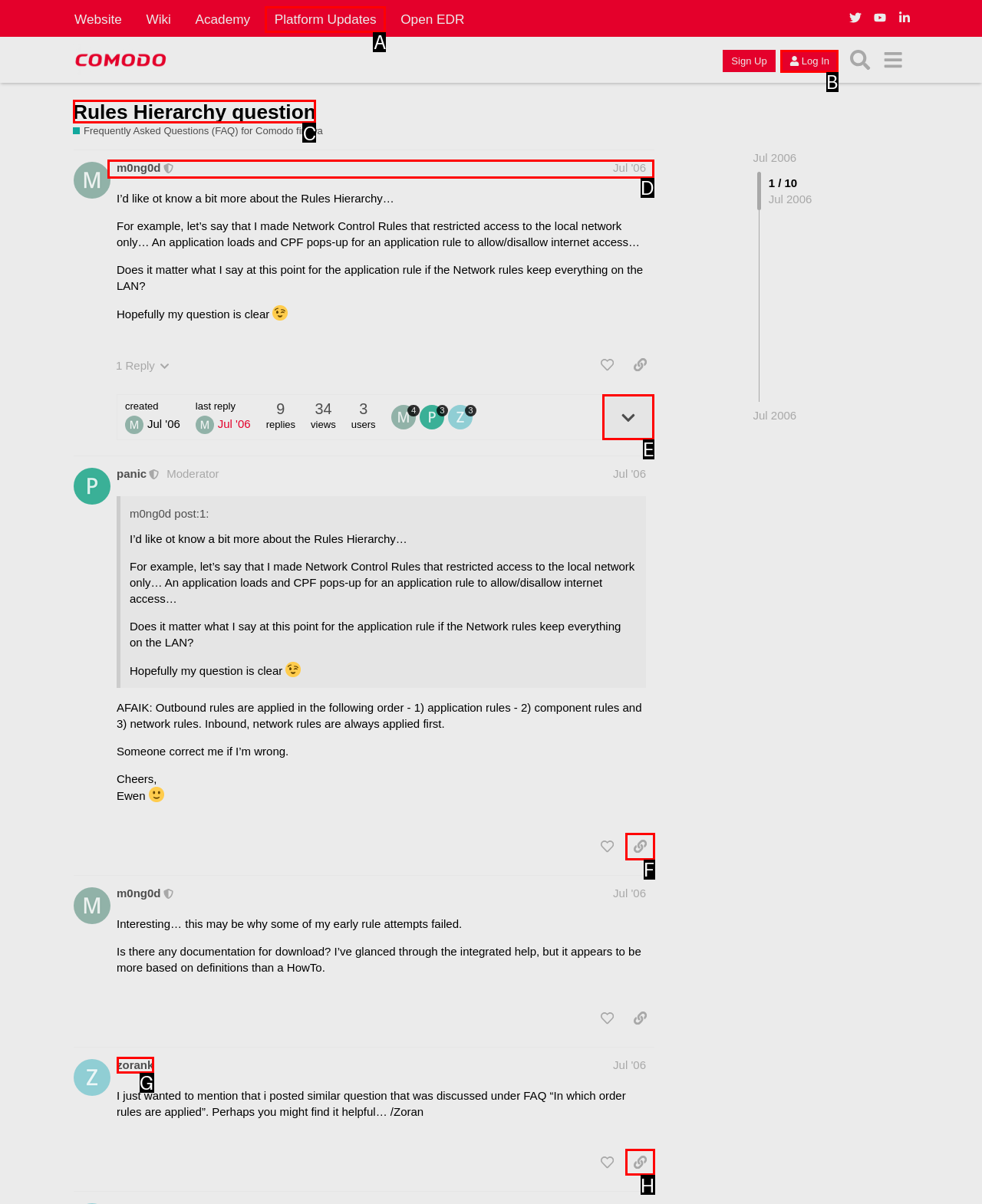To complete the task: View the post by @m0ng0d, select the appropriate UI element to click. Respond with the letter of the correct option from the given choices.

D